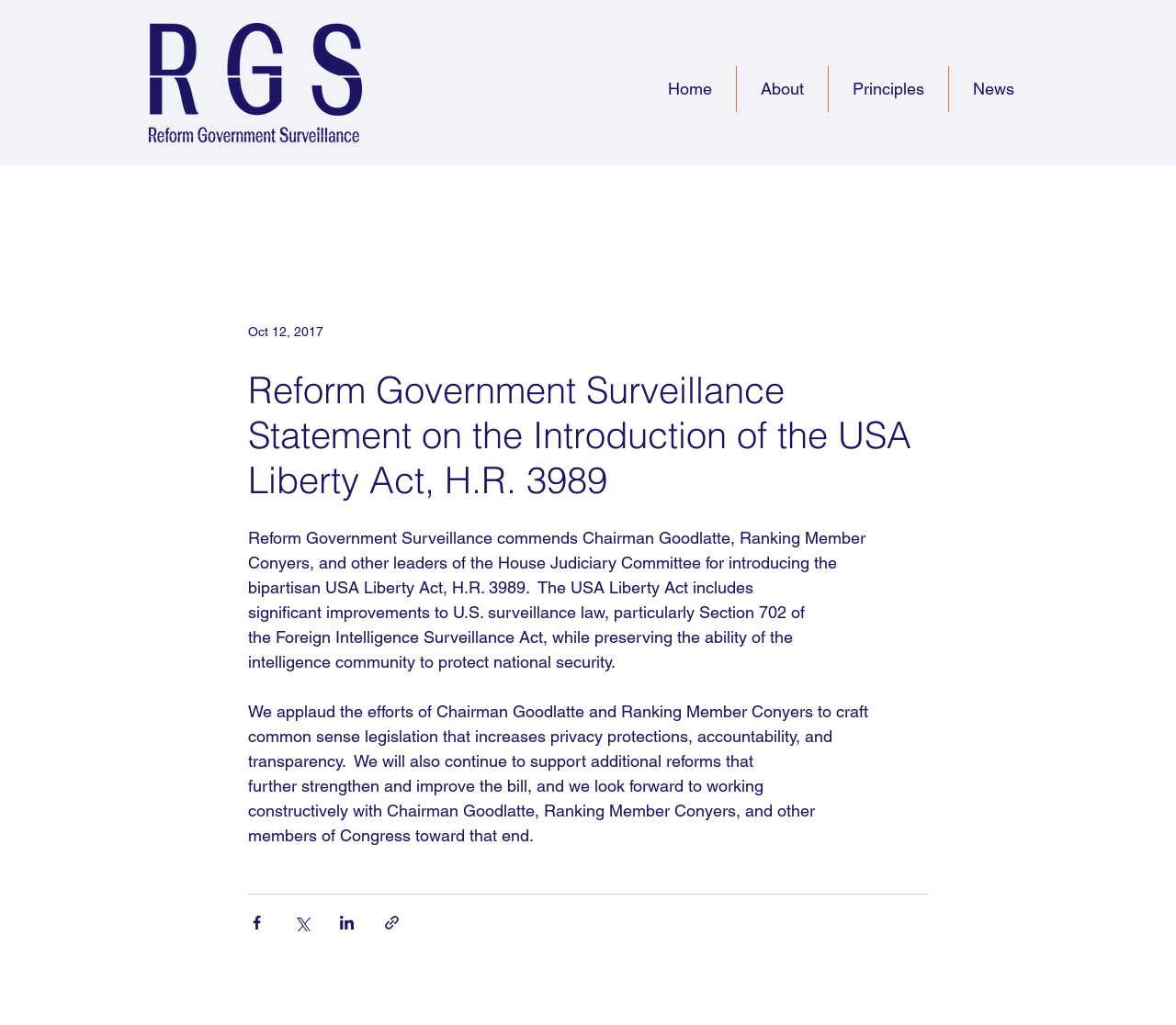Answer this question in one word or a short phrase: What is the date mentioned in the article?

Oct 12, 2017